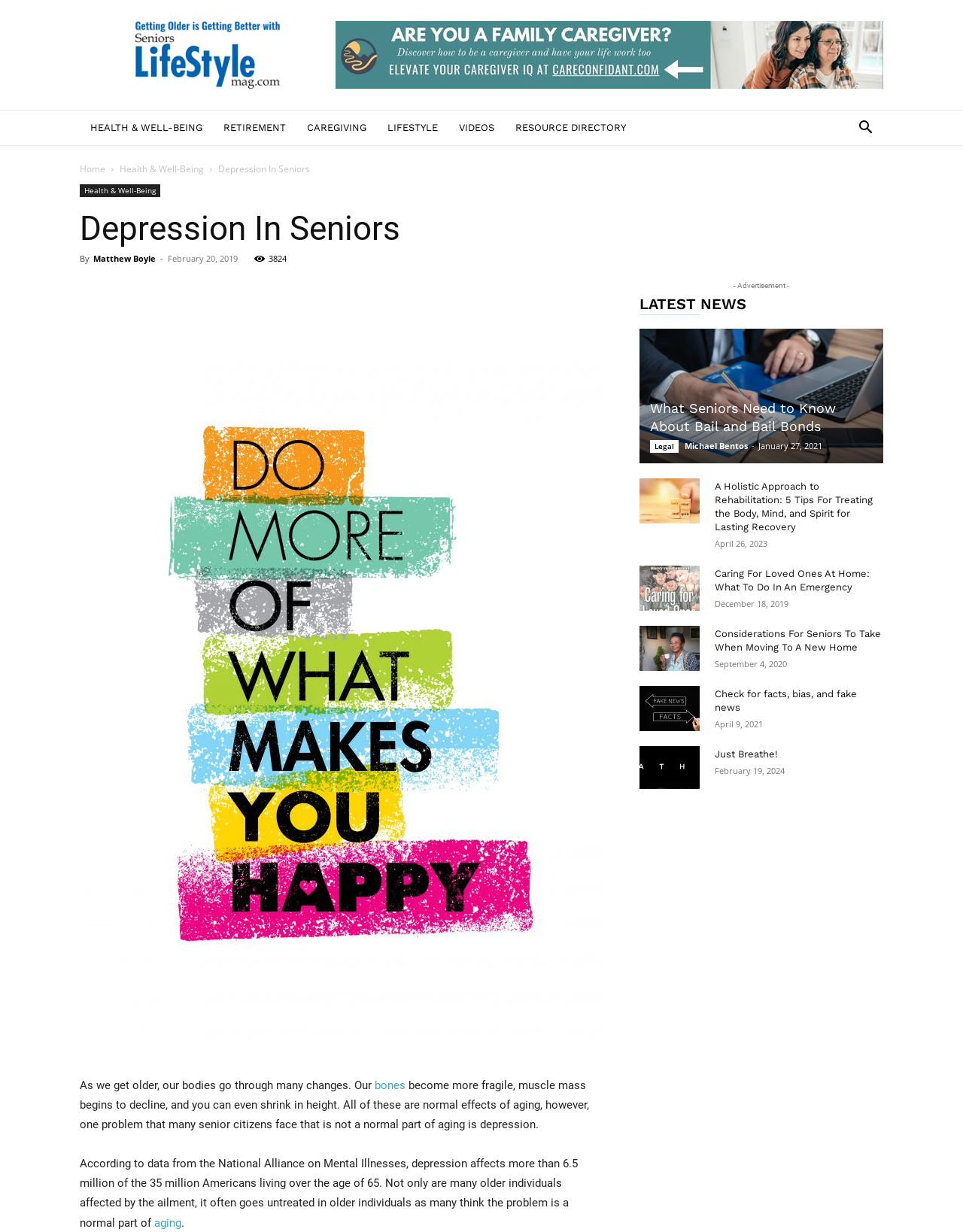What is the topic of the article?
Based on the visual content, answer with a single word or a brief phrase.

Depression In Seniors